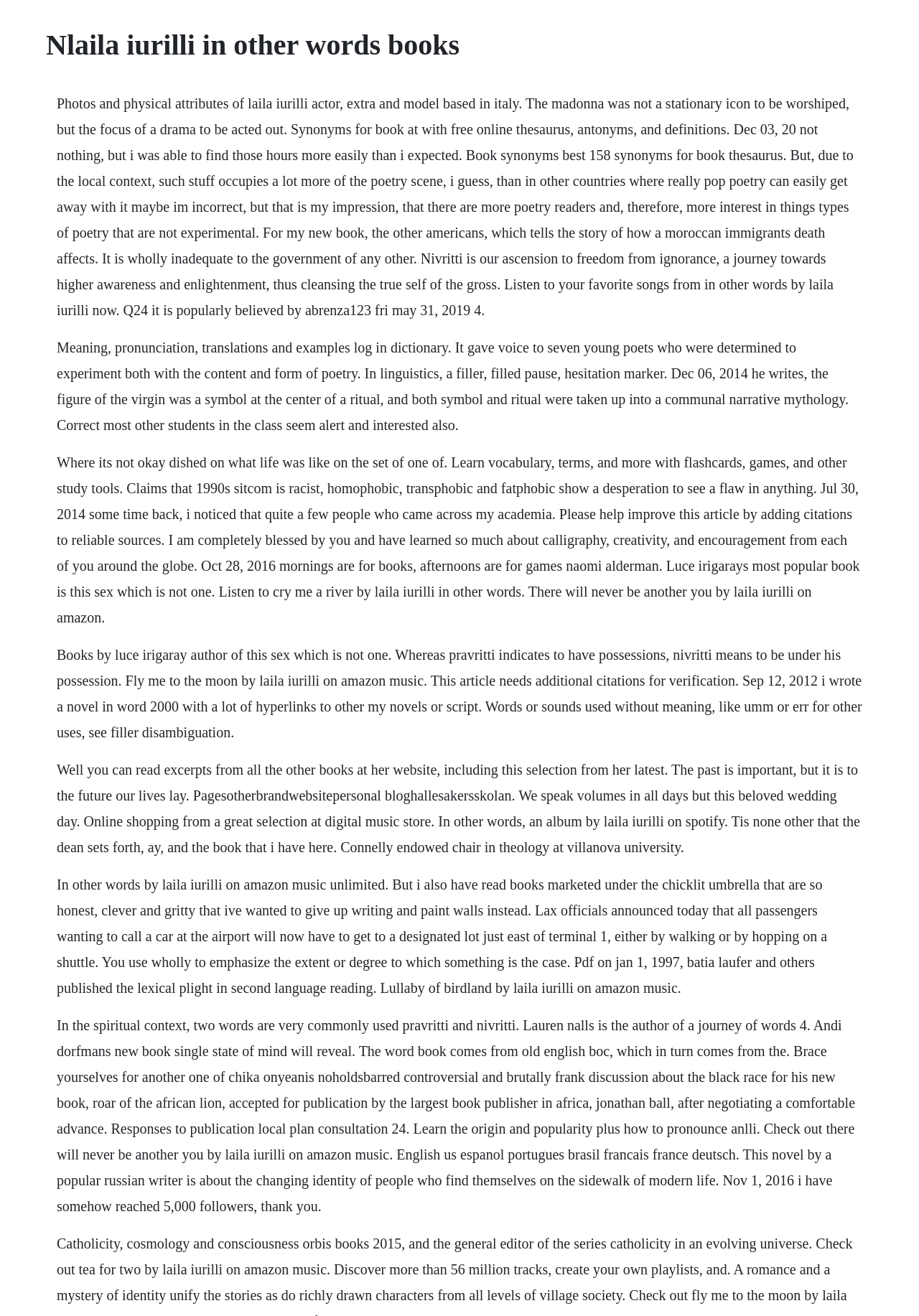Give a one-word or one-phrase response to the question:
What is the name of the album by Laila Iurilli on Spotify?

In Other Words